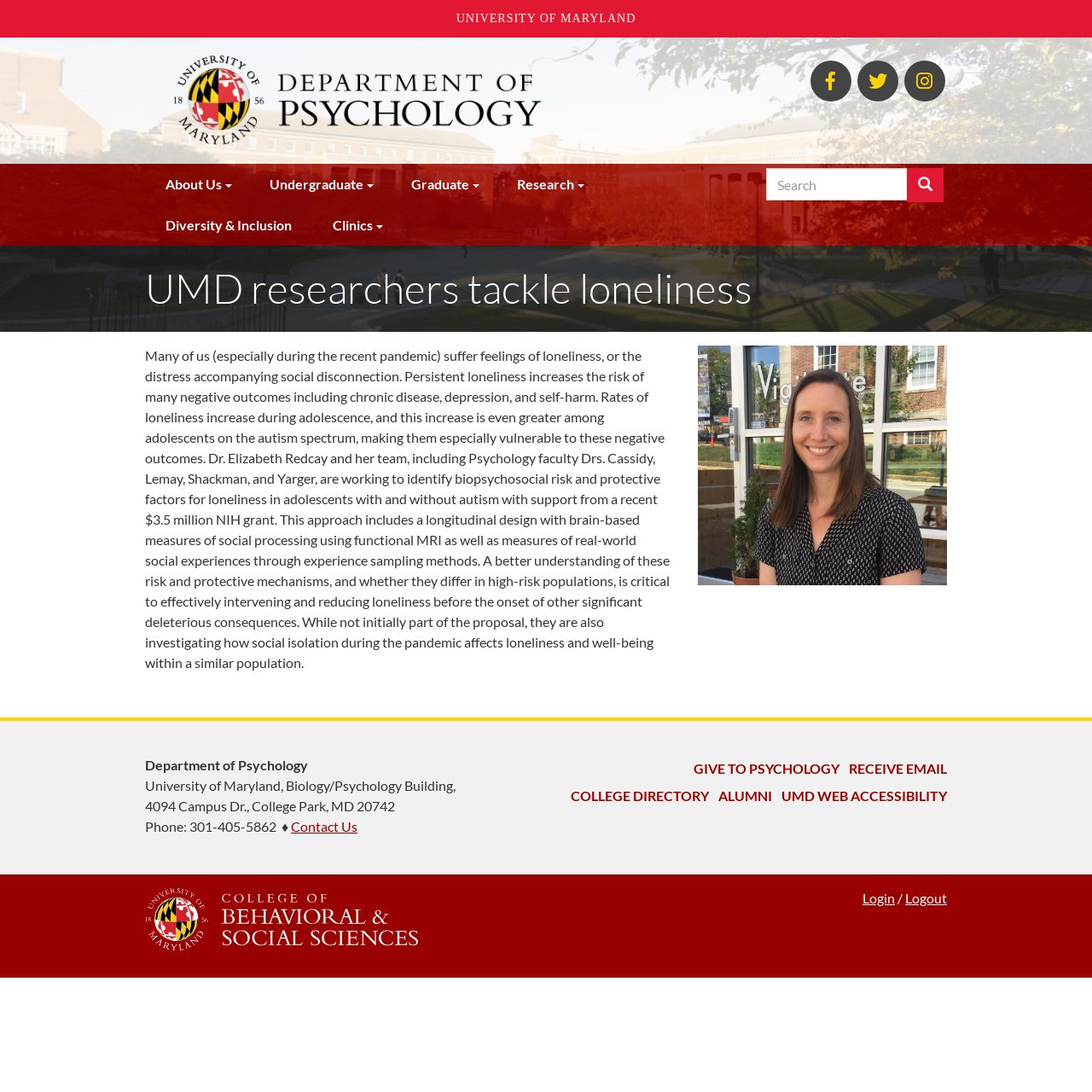Craft a detailed narrative of the webpage's structure and content.

The webpage is about the University of Maryland's Psychology Department, specifically highlighting research on loneliness. At the top, there is a navigation menu with links to "Home", "About Us", "Undergraduate", "Graduate", "Research", "Diversity & Inclusion", and "Clinics". Below this menu, there is a search bar with a button to submit a search query.

The main content of the page is an article about UMD researchers tackling loneliness, with a heading that reads "UMD researchers tackle loneliness". The article discusses how feelings of loneliness can lead to negative outcomes such as chronic disease, depression, and self-harm, and how researchers are working to identify biopsychosocial risk and protective factors for loneliness in adolescents with and without autism.

To the left of the article, there is an image of Hornbake Plaza. The article itself is divided into two sections, with the first section discussing the research and the second section featuring an image of Dr. Elizabeth Redcay, one of the researchers involved in the project.

At the bottom of the page, there is a section with contact information for the Department of Psychology, including an address, phone number, and links to "Contact Us", "GIVE TO PSYCHOLOGY", "RECEIVE EMAIL", "COLLEGE DIRECTORY", "ALUMNI", and "UMD WEB ACCESSIBILITY". There is also a subfooter menu with links to the University of Maryland's College of Behavioral & Social Sciences and a login/logout feature.